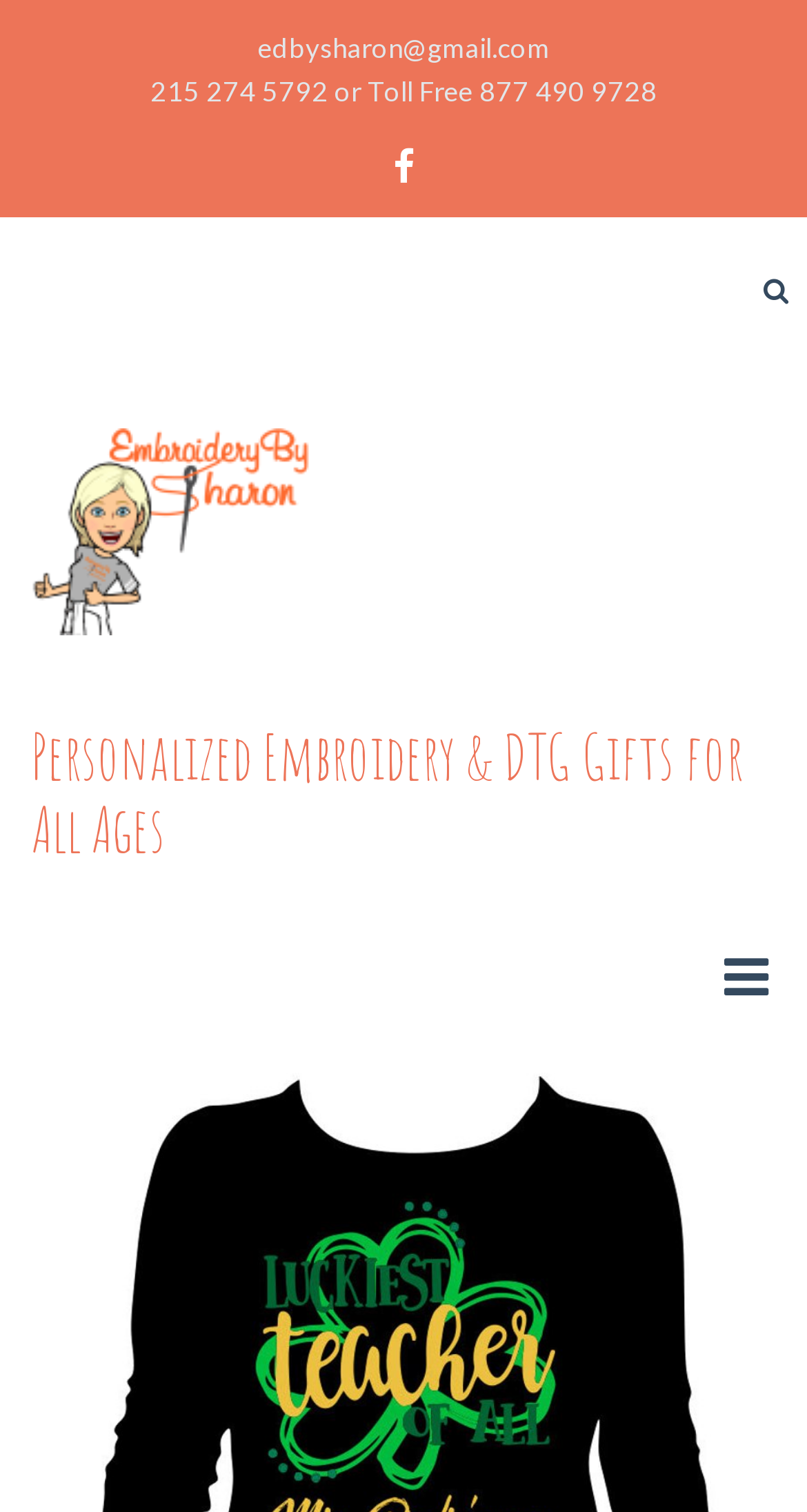What is the purpose of the '' icon?
Please elaborate on the answer to the question with detailed information.

I recognized the Unicode character '' as a shopping cart icon, commonly used to represent online shopping or checkout functionality.